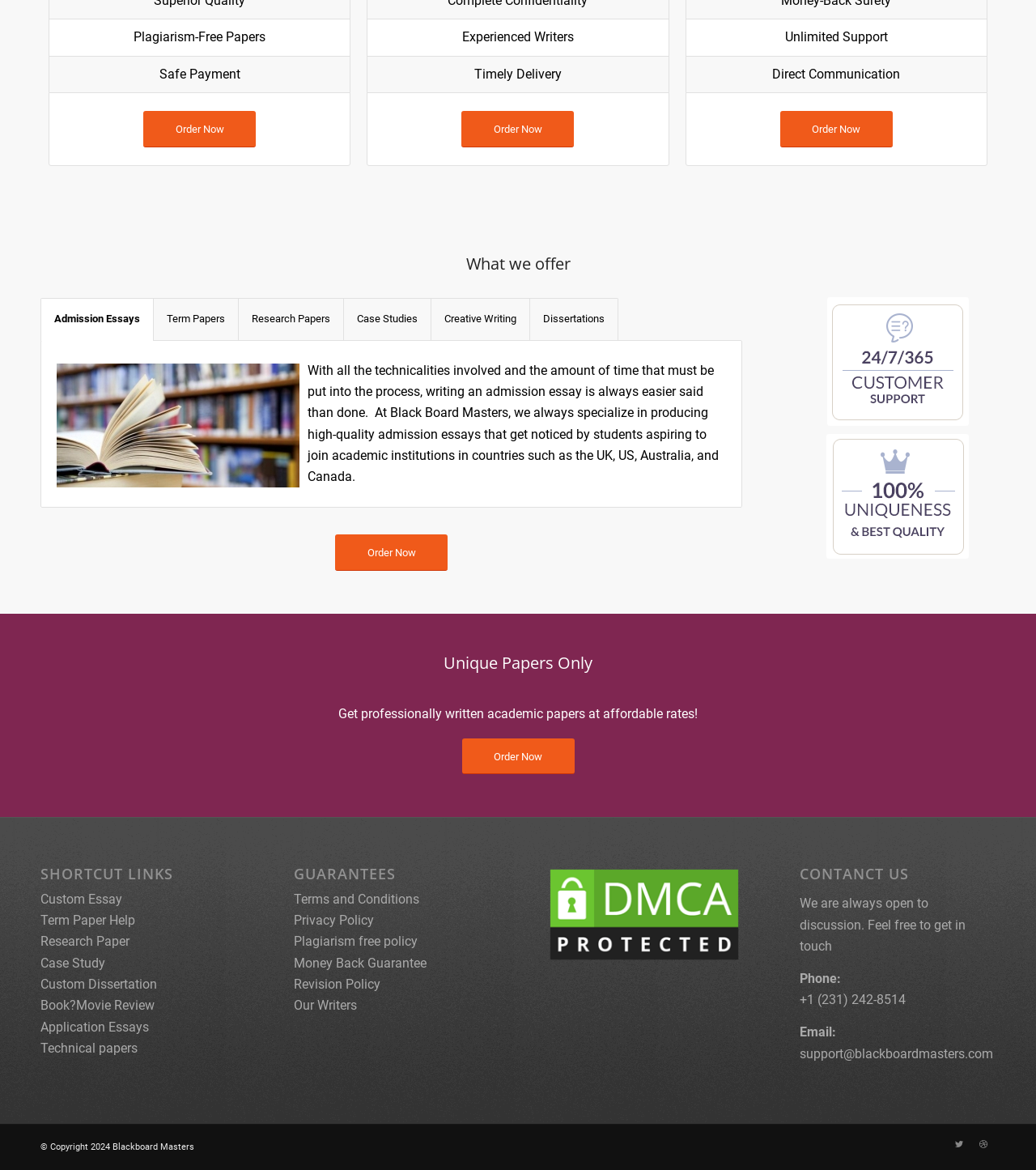Provide a one-word or one-phrase answer to the question:
What type of papers do they offer?

Academic papers